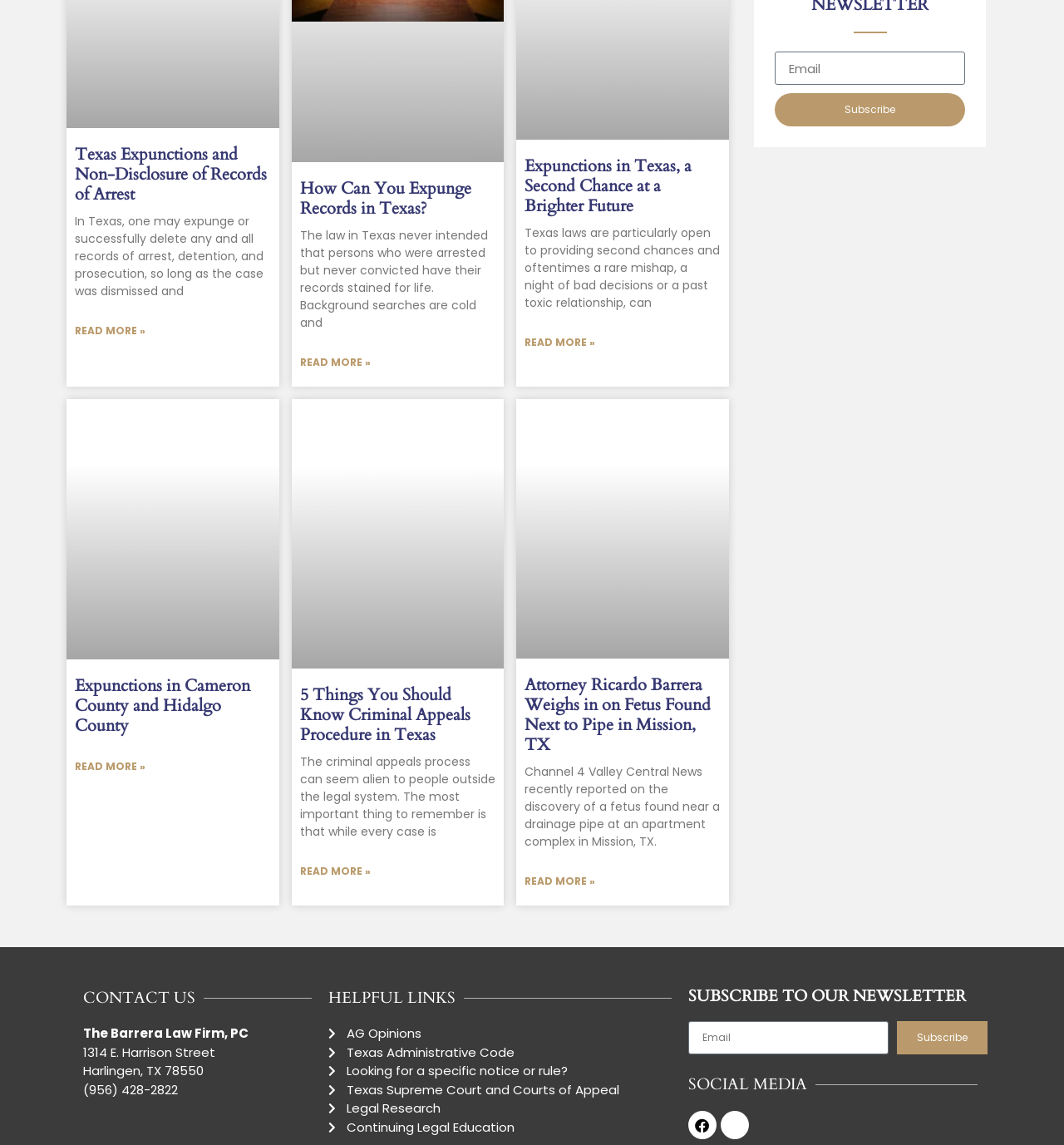With reference to the screenshot, provide a detailed response to the question below:
What is the main topic of this webpage?

Based on the heading 'Texas Expunctions and Non-Disclosure of Records of Arrest' and the content of the webpage, it is clear that the main topic of this webpage is related to expunctions and non-disclosure of records of arrest in Texas.